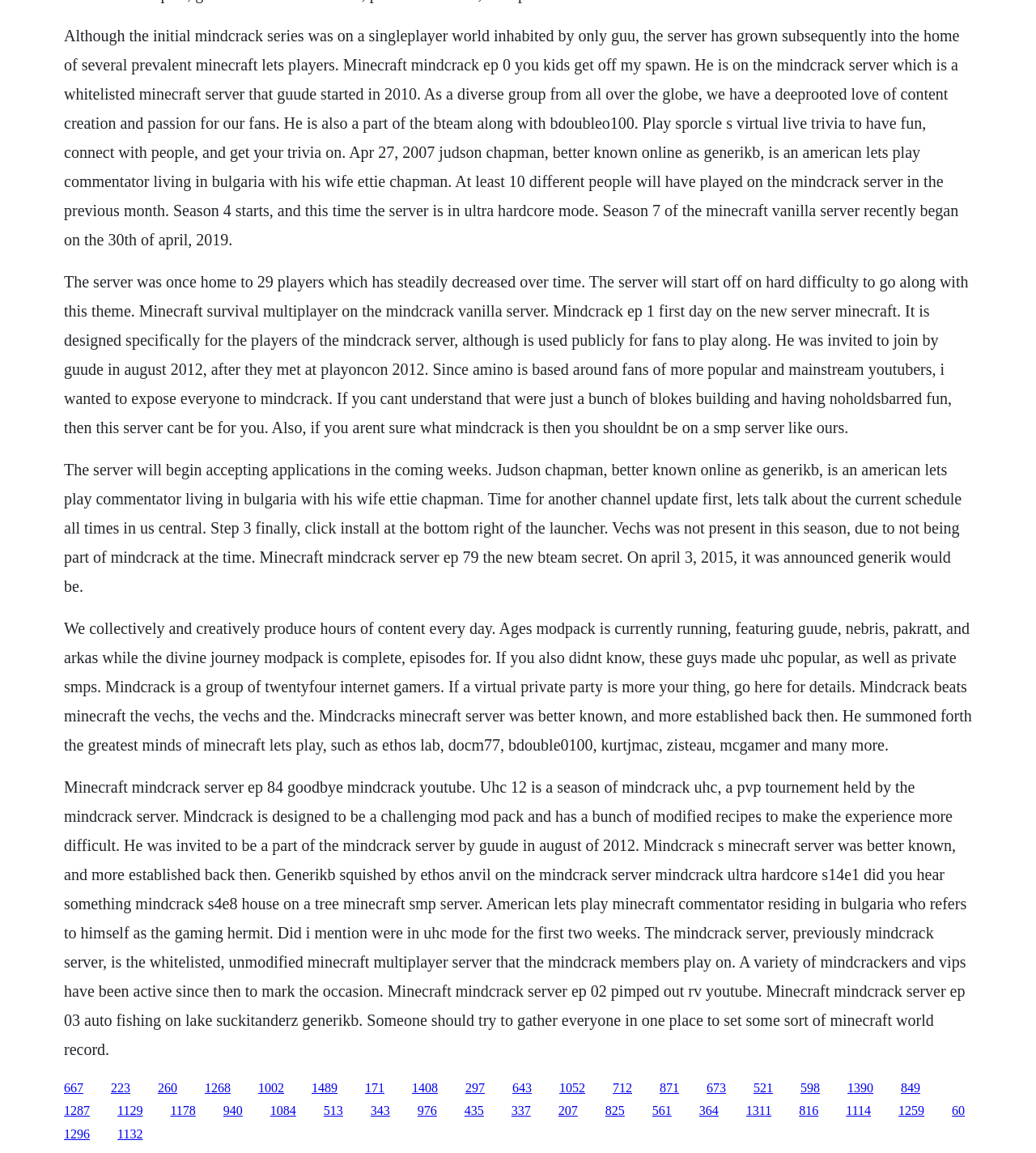Please pinpoint the bounding box coordinates for the region I should click to adhere to this instruction: "click the link '667'".

[0.062, 0.937, 0.08, 0.949]